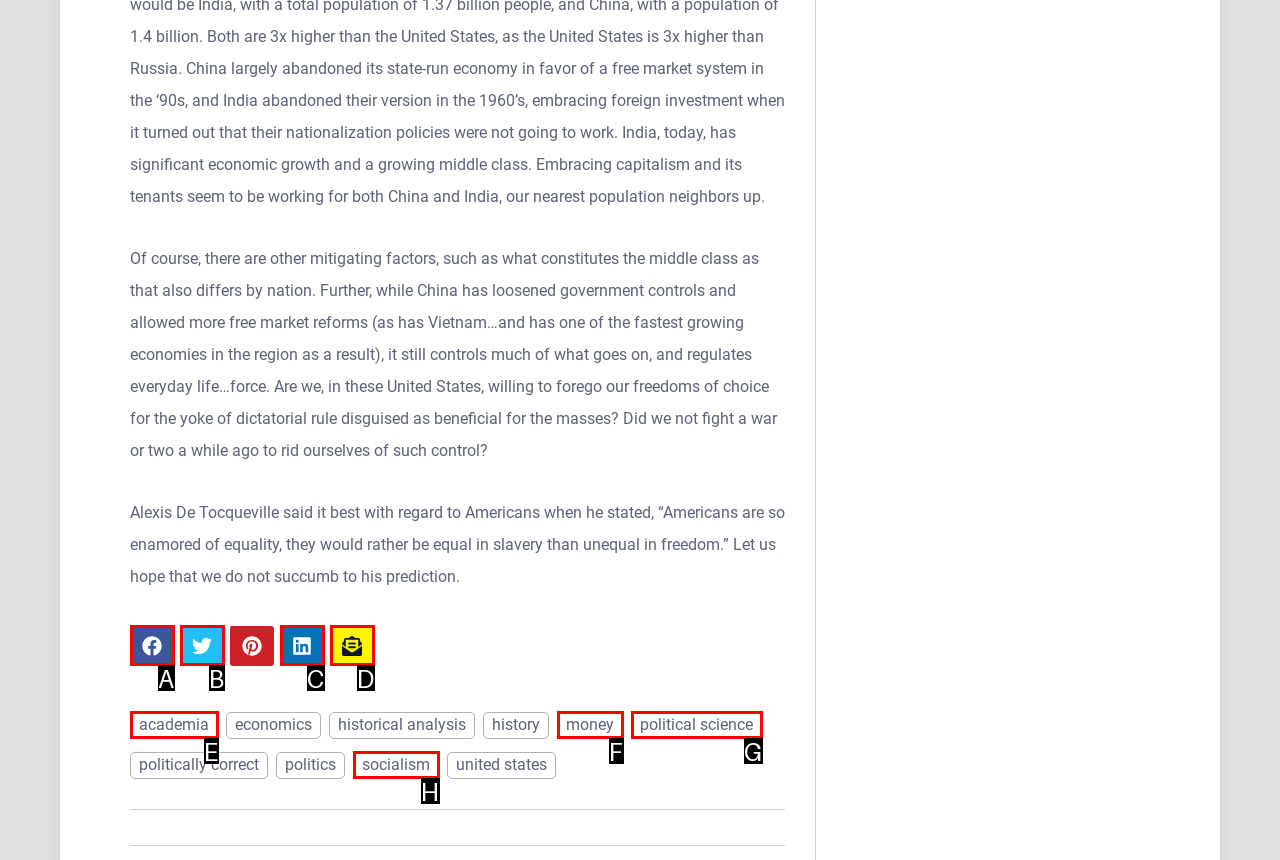Identify the appropriate lettered option to execute the following task: Share article to Facebook
Respond with the letter of the selected choice.

A